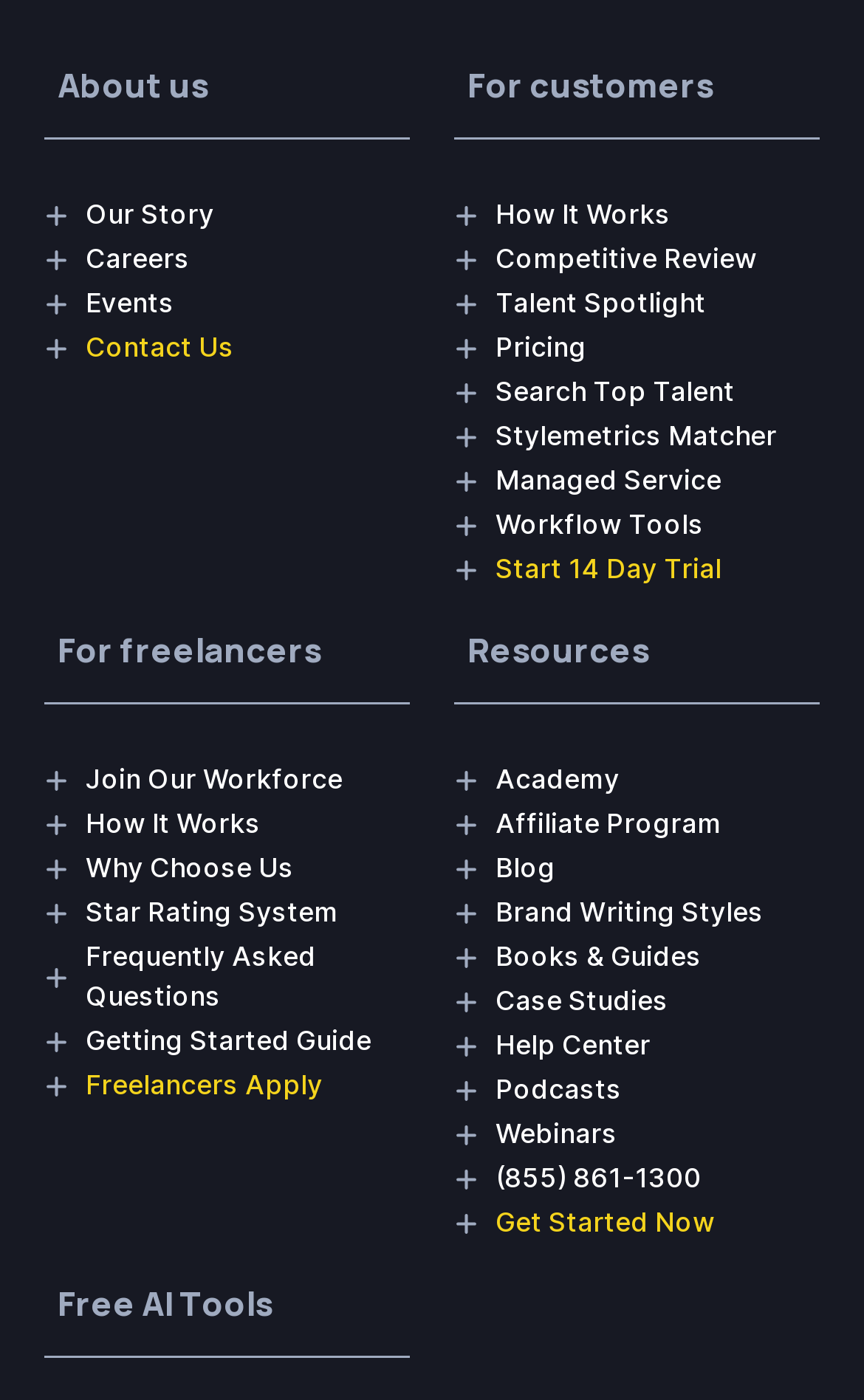Can you specify the bounding box coordinates for the region that should be clicked to fulfill this instruction: "Search for top talent".

[0.526, 0.267, 0.949, 0.295]